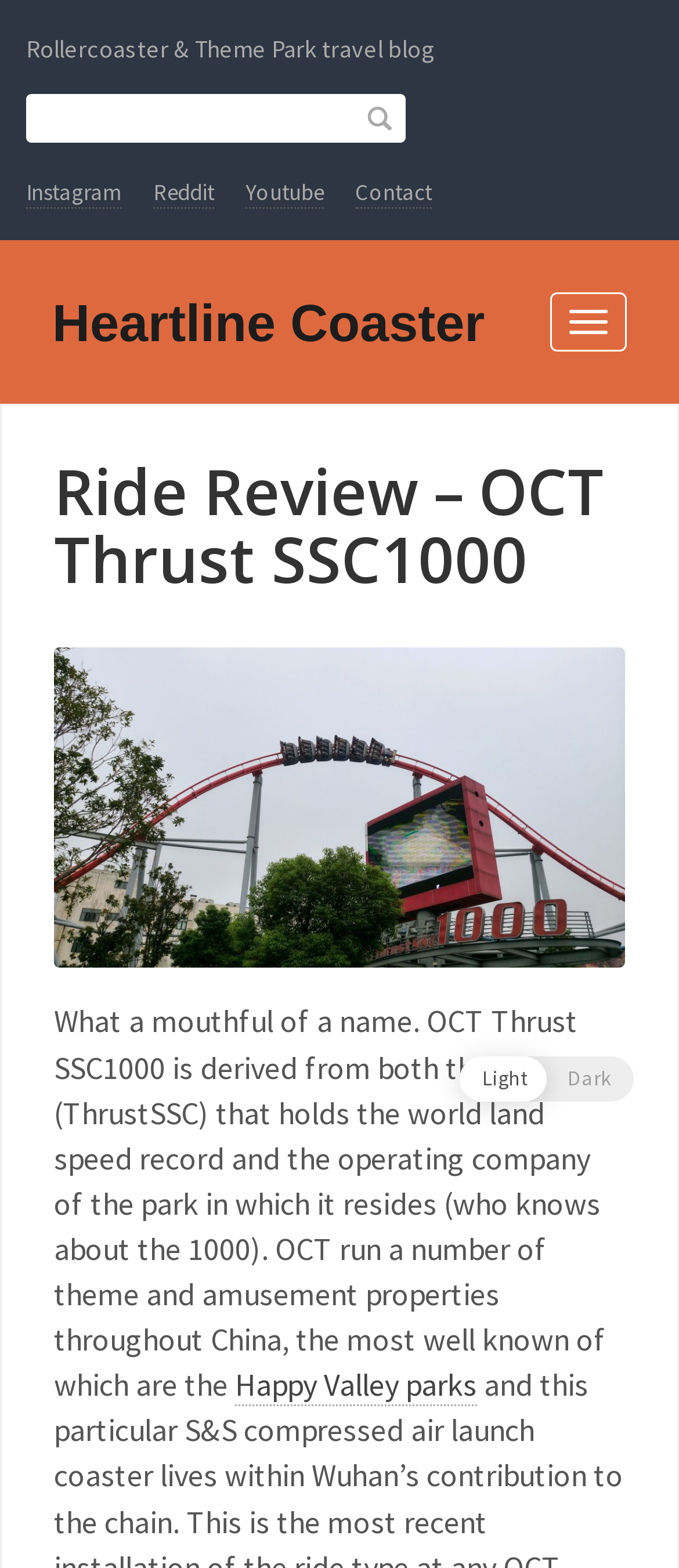Locate the UI element described as follows: "Contact". Return the bounding box coordinates as four float numbers between 0 and 1 in the order [left, top, right, bottom].

[0.523, 0.114, 0.636, 0.134]